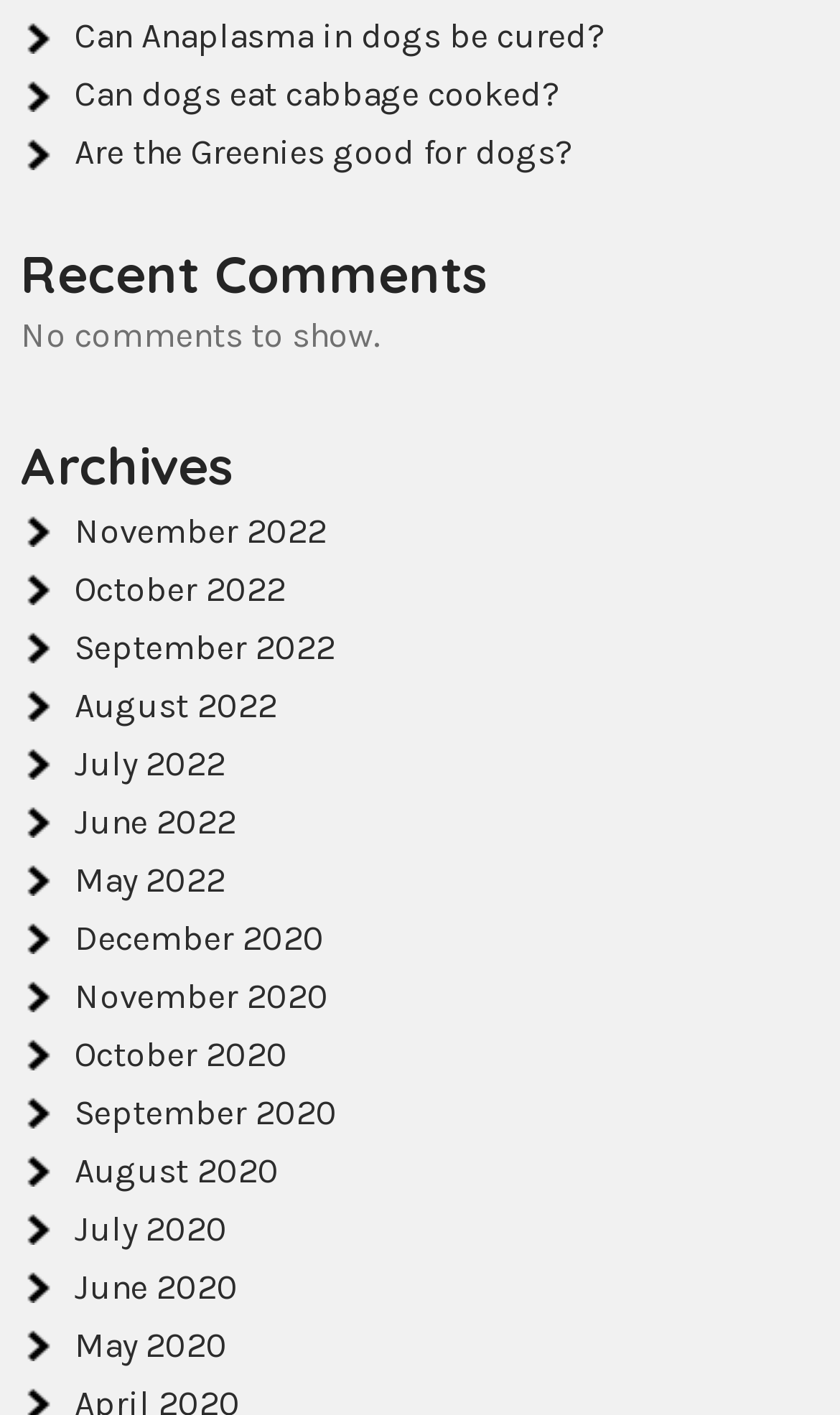Is there any comment shown on the webpage?
Craft a detailed and extensive response to the question.

I checked the section under the 'Recent Comments' heading and found the text 'No comments to show.', which indicates that there are no comments shown on the webpage.